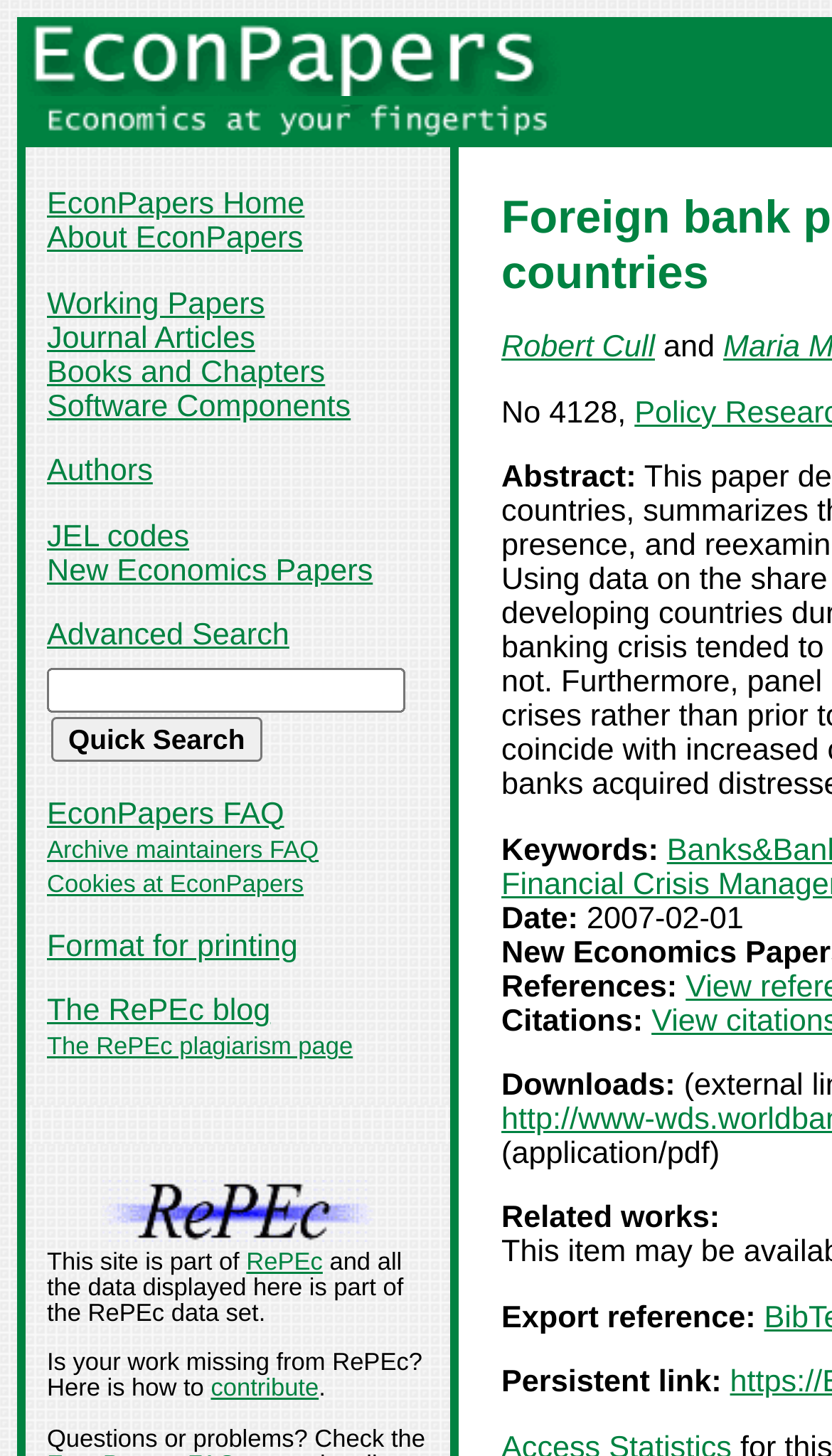Please identify the bounding box coordinates of the element's region that I should click in order to complete the following instruction: "Visit the EconPapers home page". The bounding box coordinates consist of four float numbers between 0 and 1, i.e., [left, top, right, bottom].

[0.056, 0.13, 0.366, 0.153]